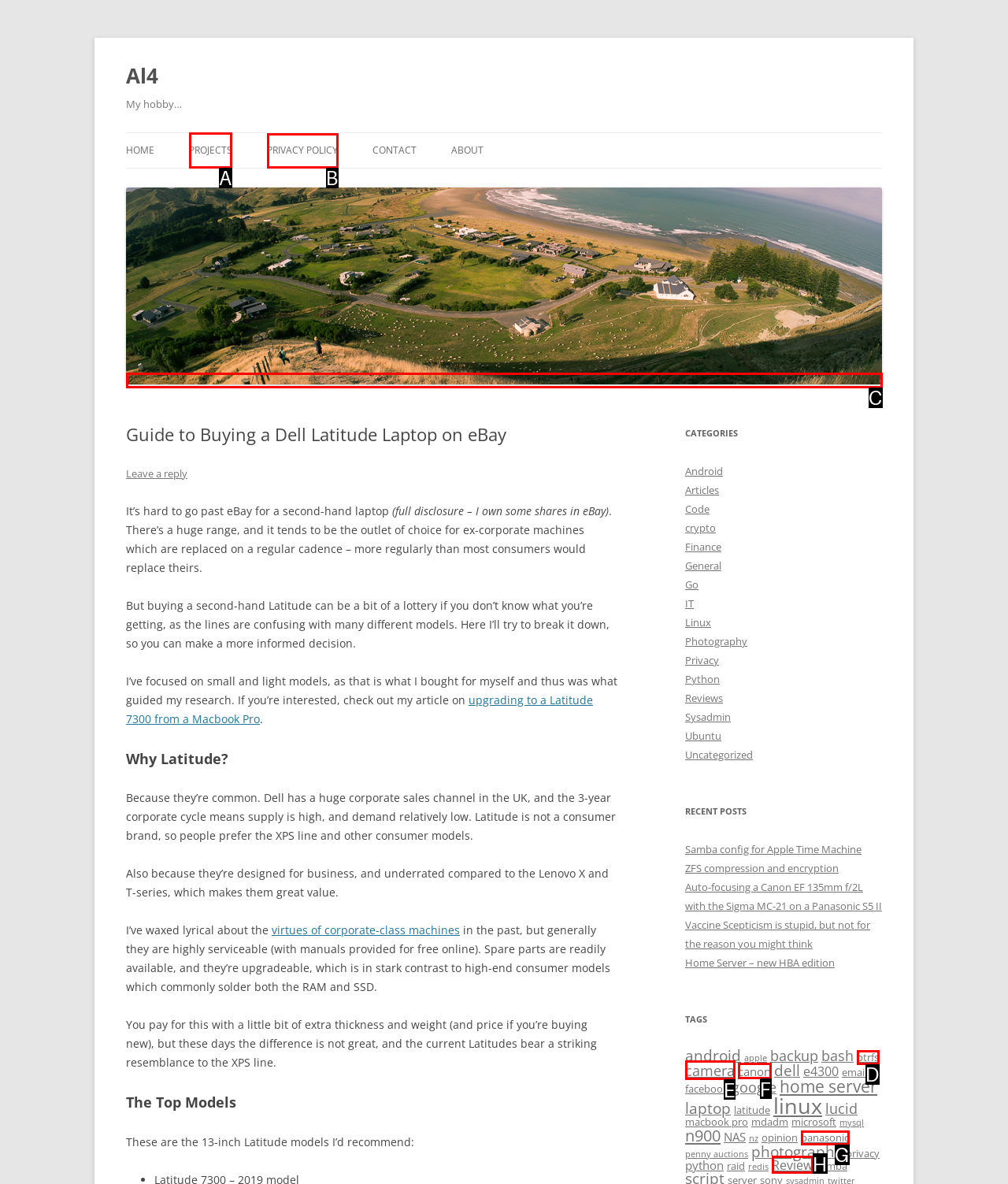Which HTML element should be clicked to complete the task: Click on the 'PROJECTS' link? Answer with the letter of the corresponding option.

A